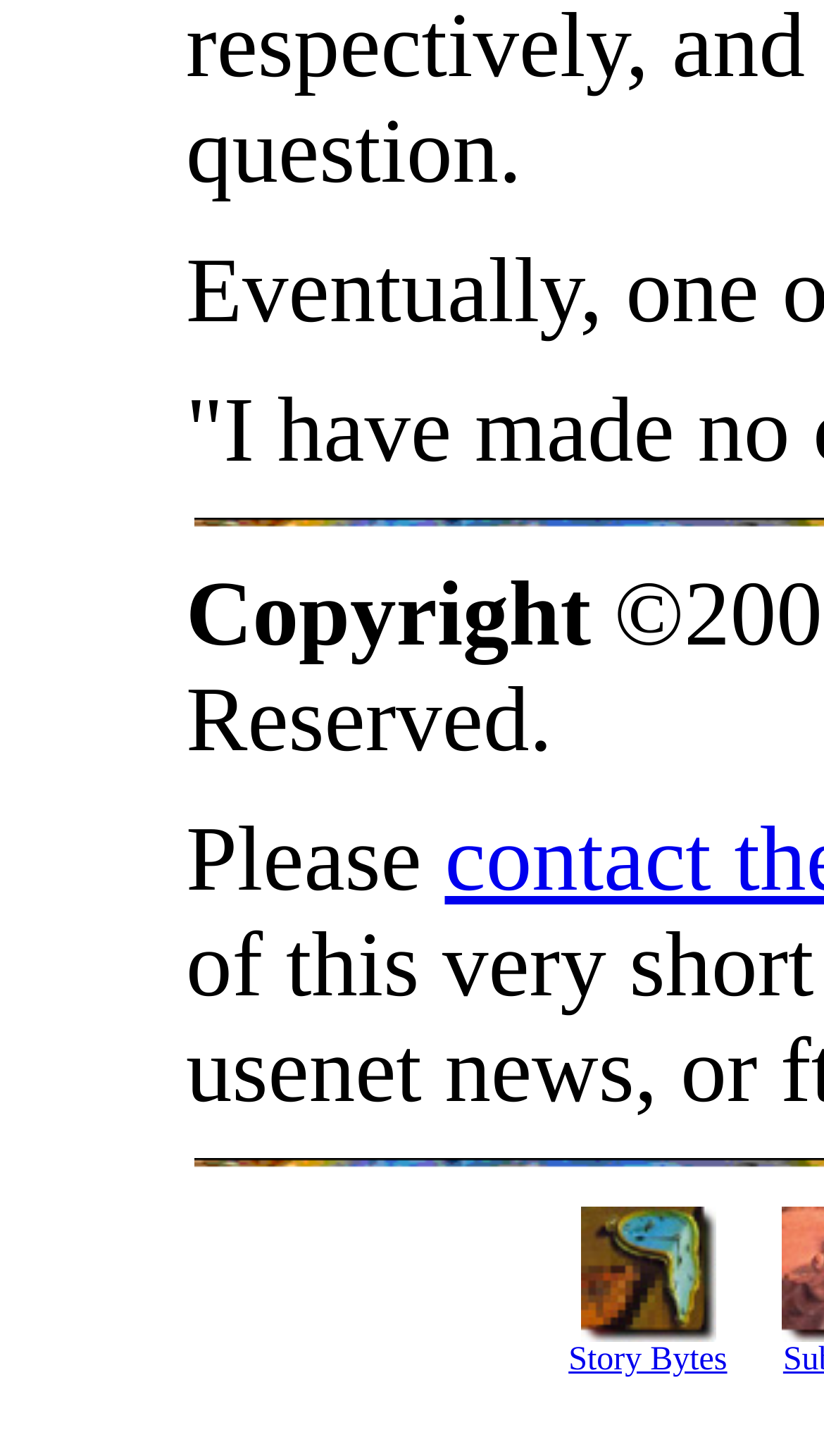What is the text above the table?
Look at the image and answer the question using a single word or phrase.

Copyright